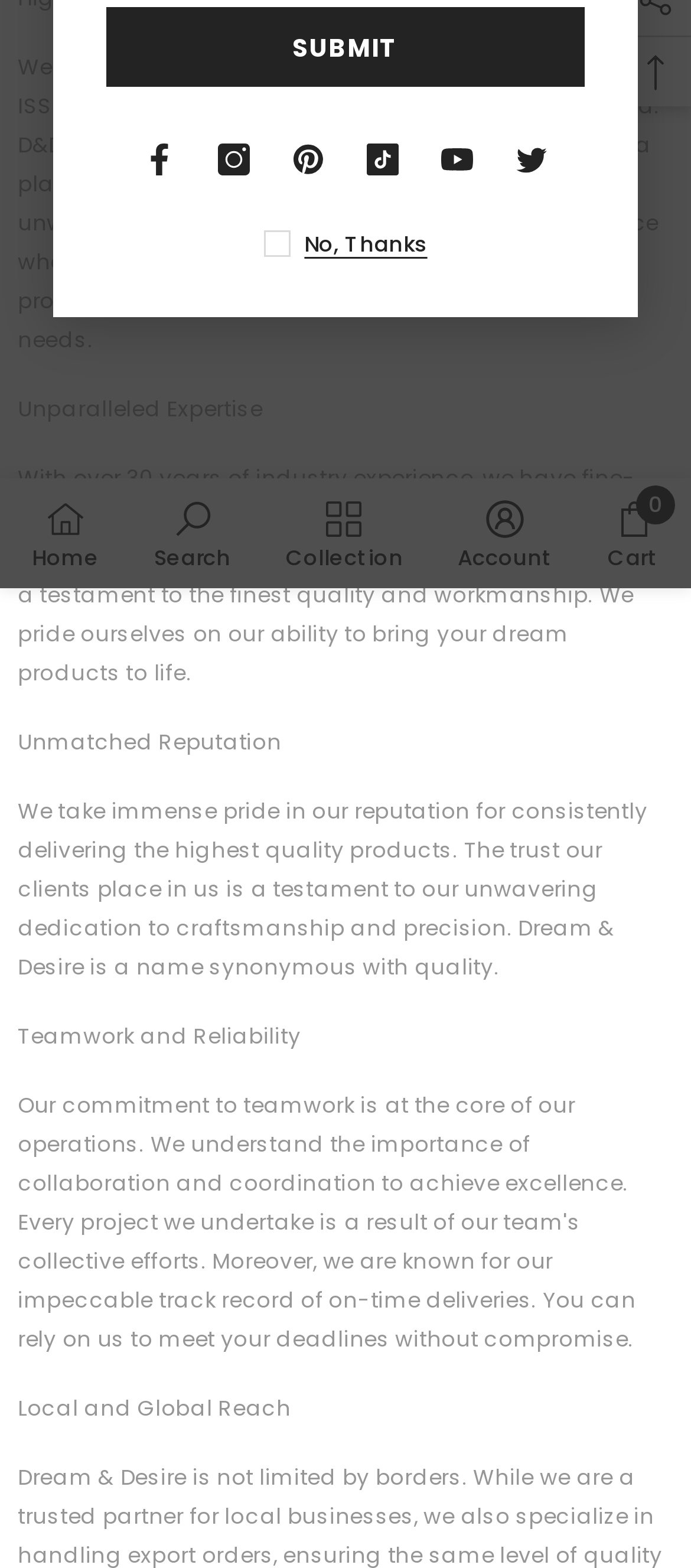From the webpage screenshot, predict the bounding box coordinates (top-left x, top-left y, bottom-right x, bottom-right y) for the UI element described here: Pinterest

[0.392, 0.078, 0.5, 0.125]